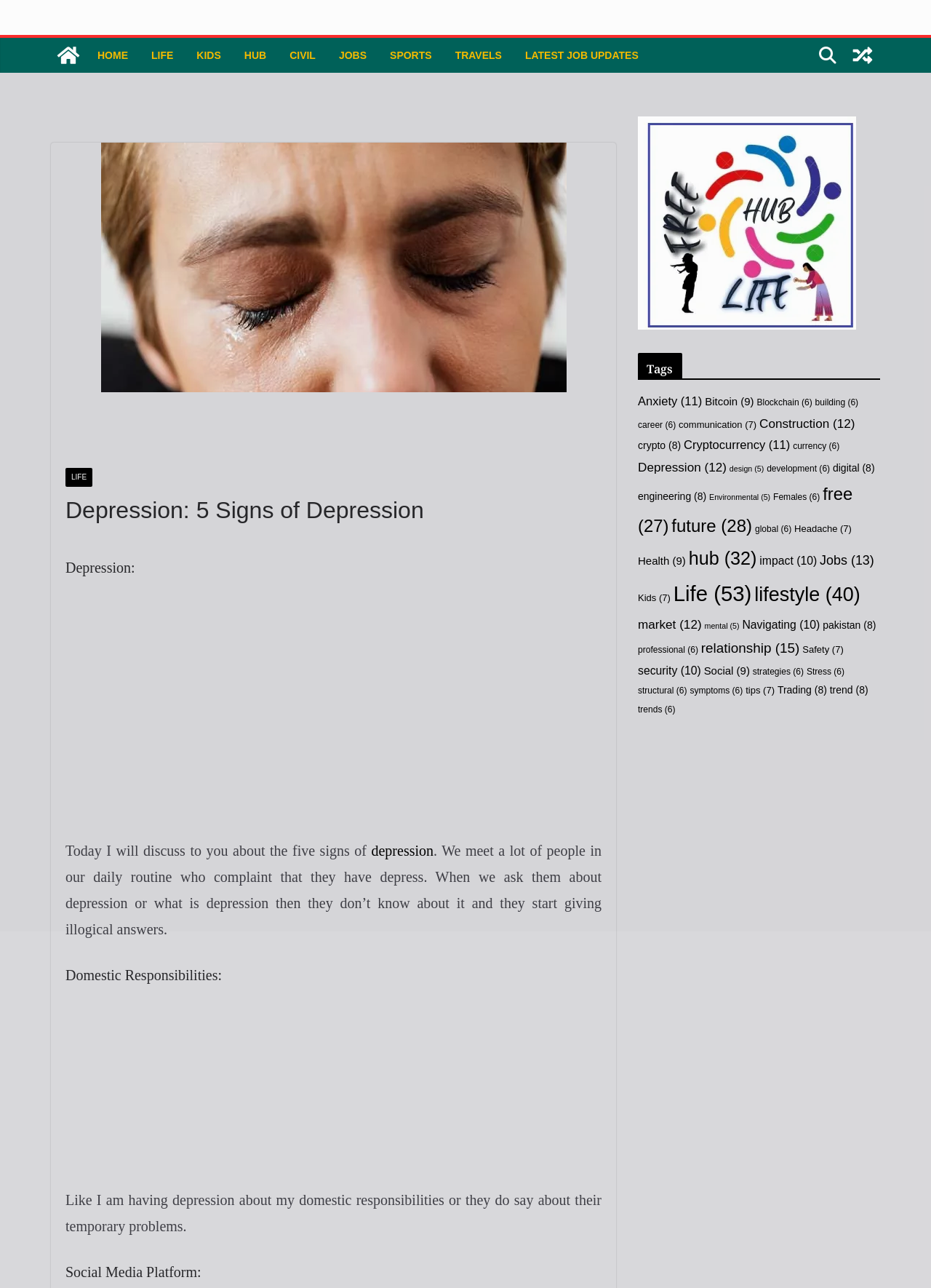Use a single word or phrase to answer the question:
How many links are there in the top navigation bar?

8